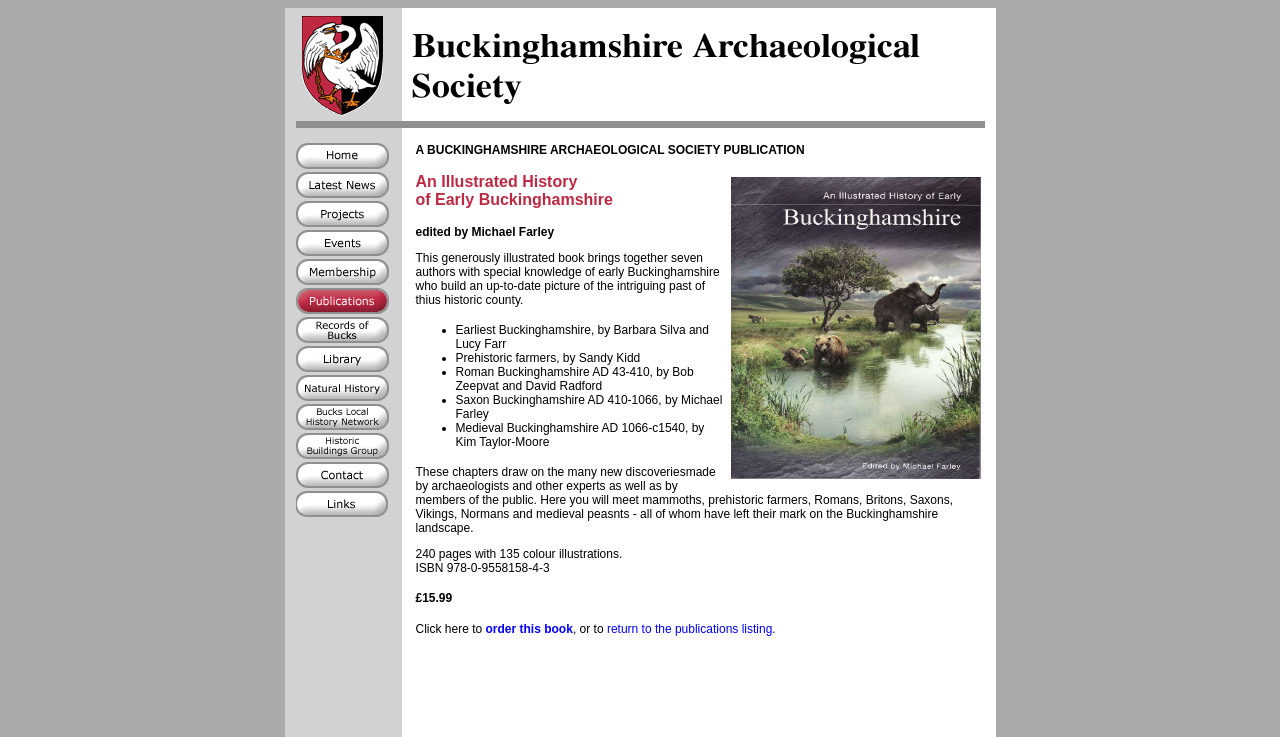Show me the bounding box coordinates of the clickable region to achieve the task as per the instruction: "Check Events".

[0.231, 0.328, 0.304, 0.351]